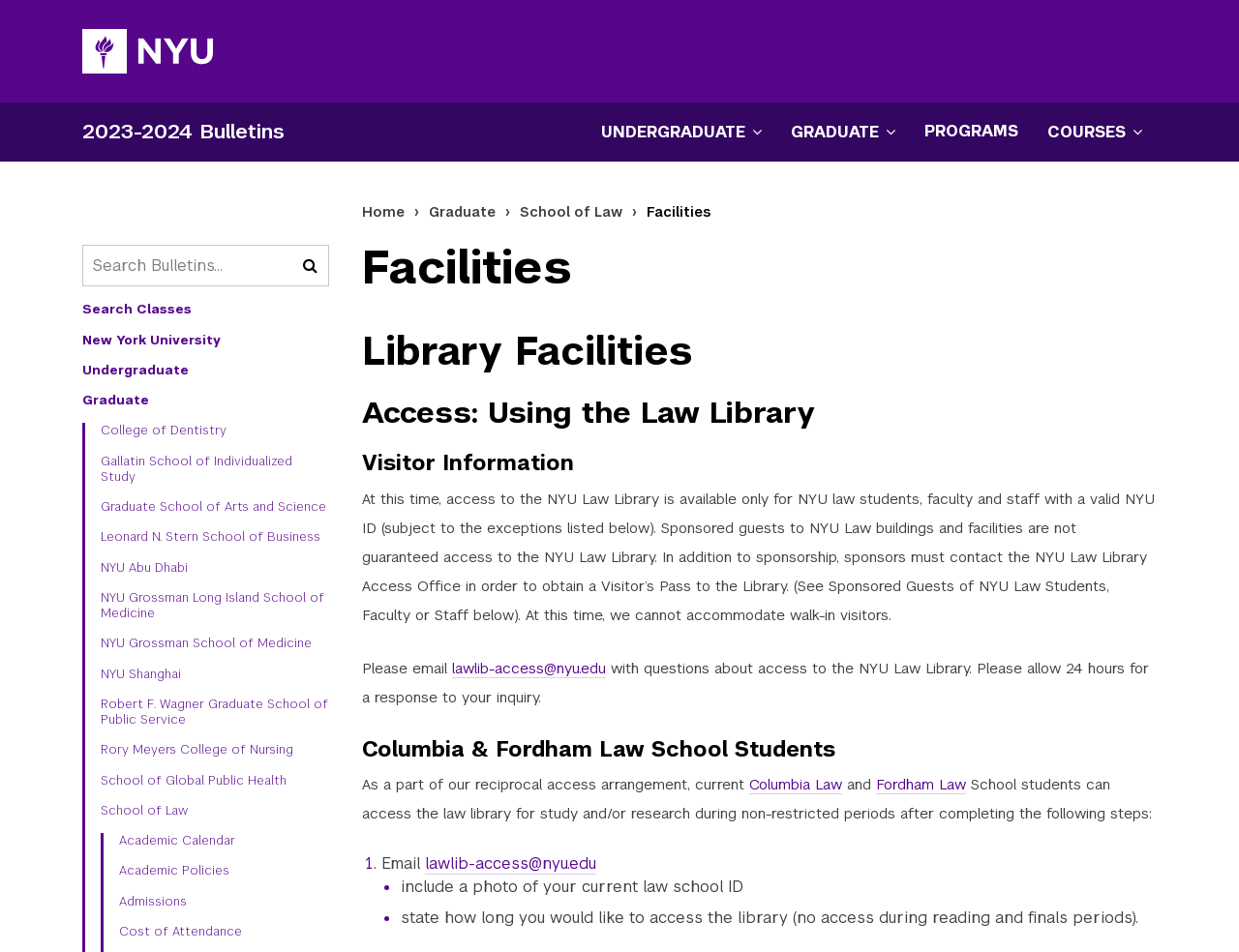What is the purpose of the search box?
Please respond to the question with as much detail as possible.

I determined this answer by looking at the text next to the search box, which says 'Search Bulletins', suggesting that the search box is intended for searching bulletins.